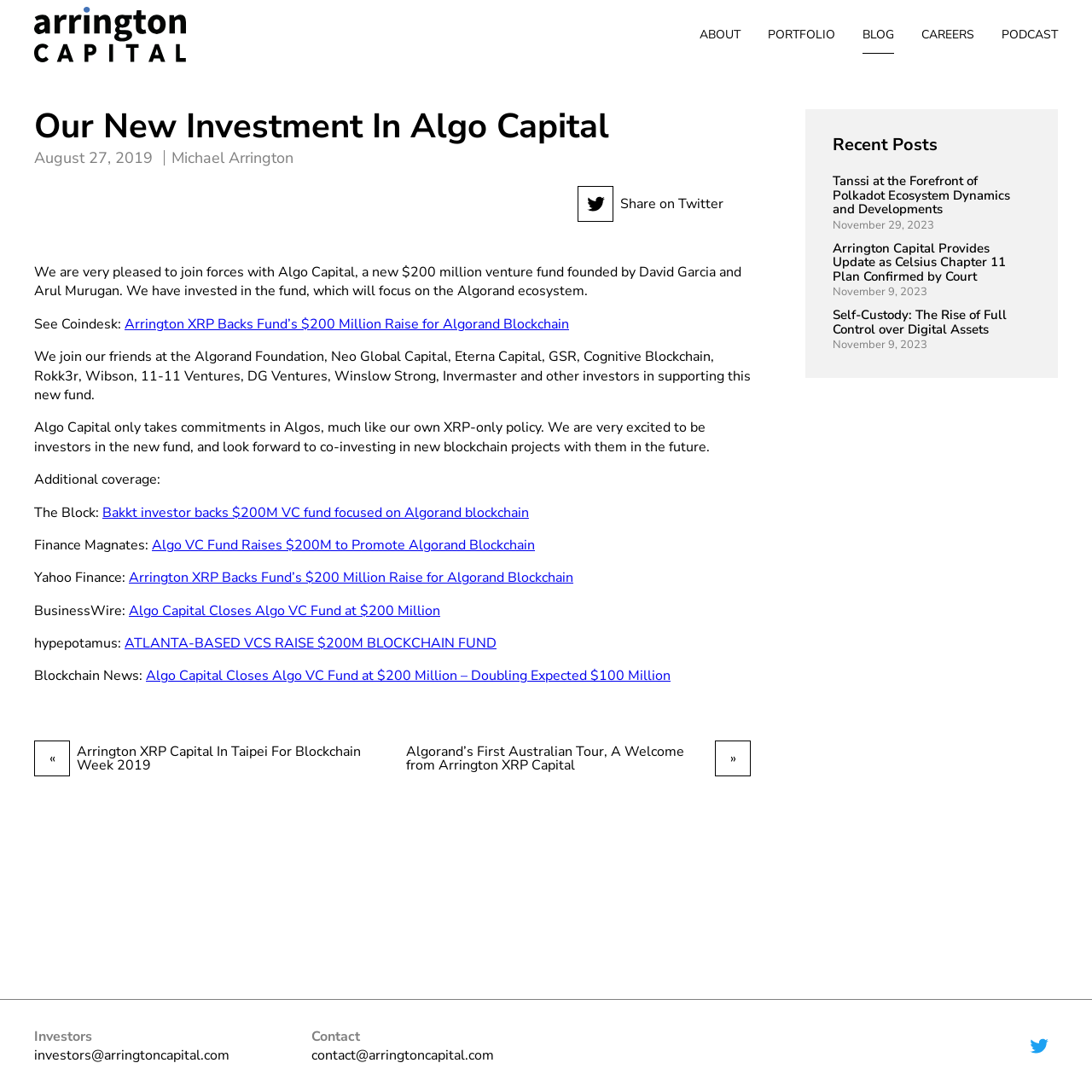Answer the question using only one word or a concise phrase: How many recent posts are listed on the webpage?

3